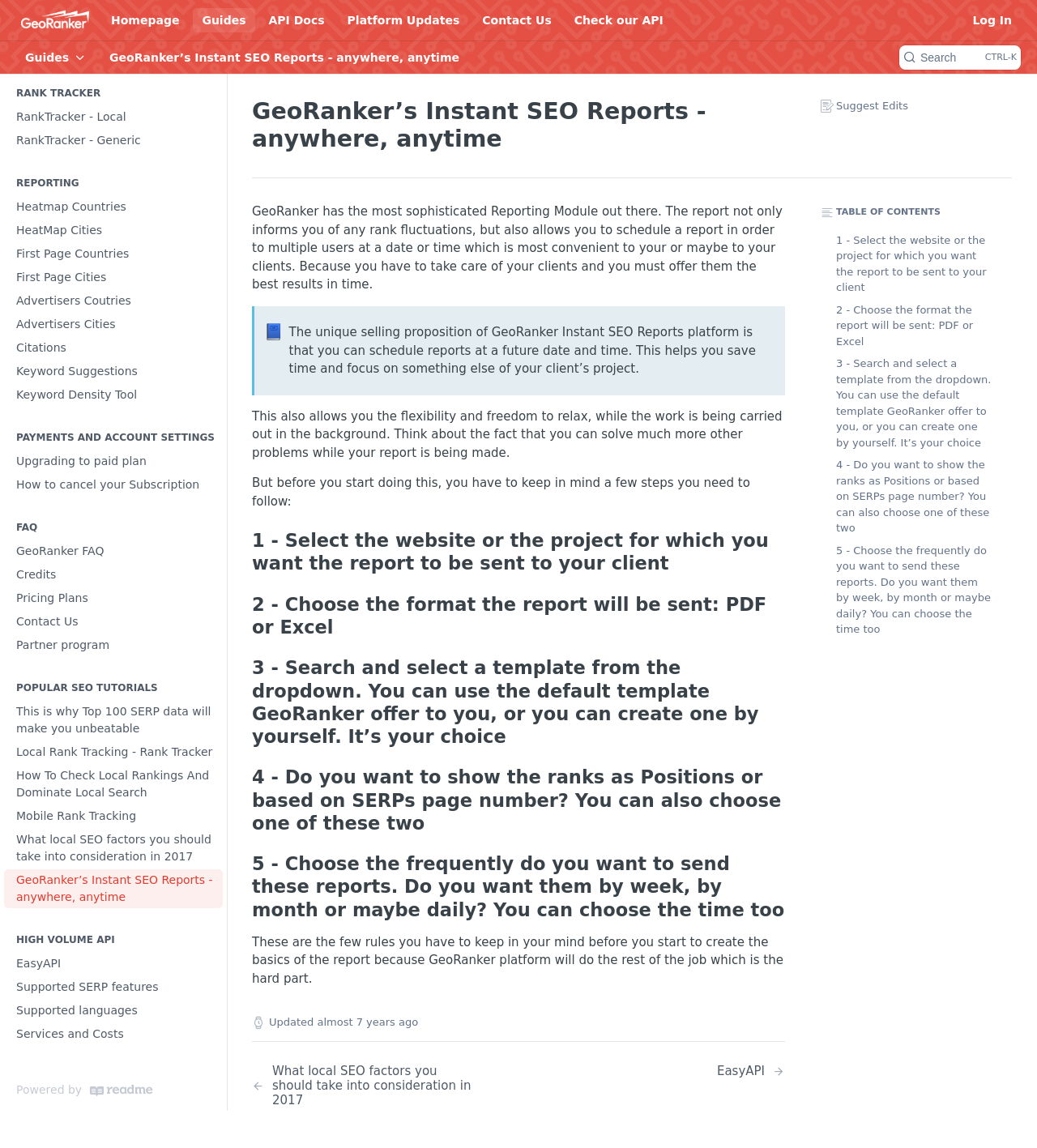Can you extract the headline from the webpage for me?

GeoRanker’s Instant SEO Reports - anywhere, anytime